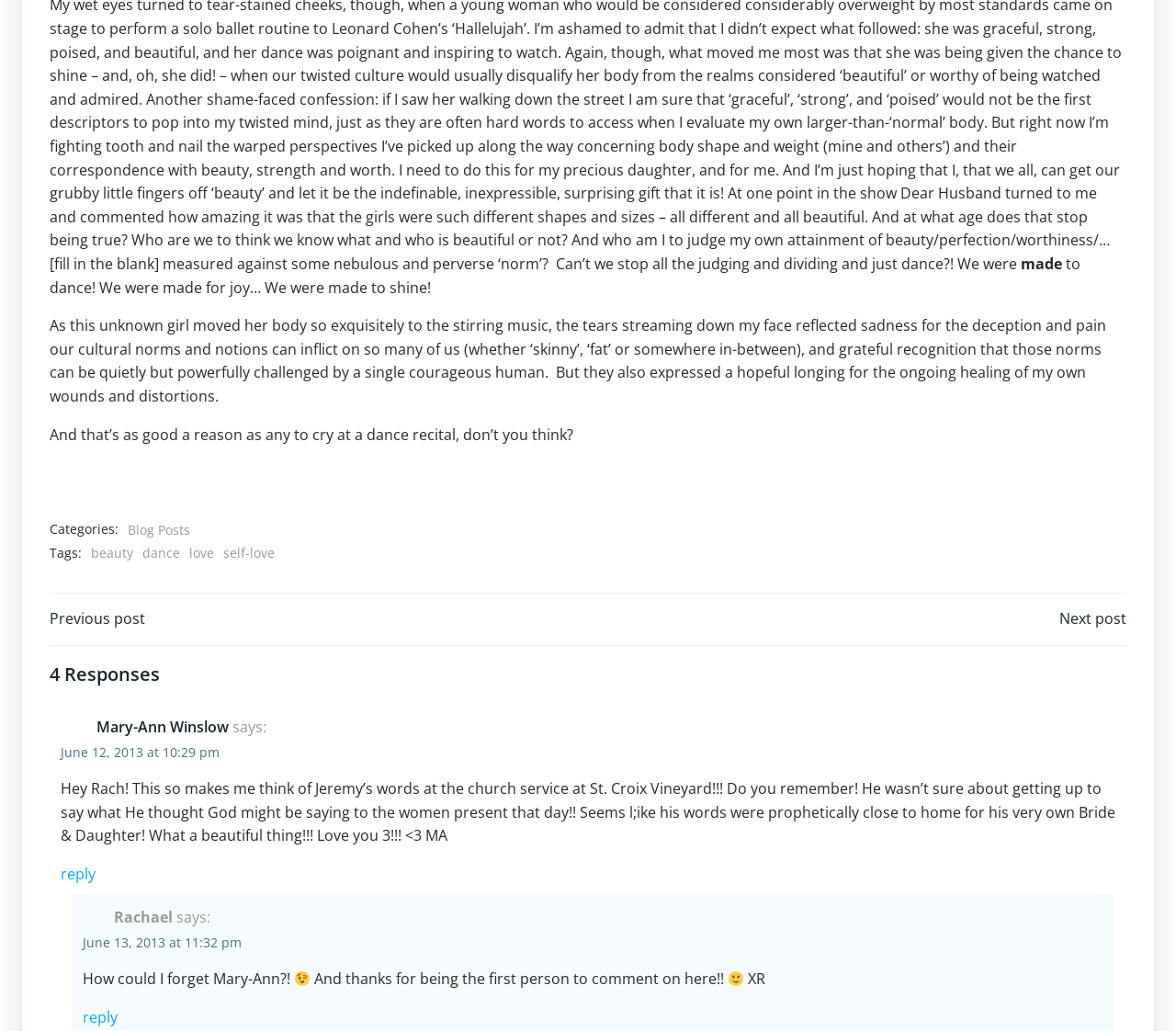Specify the bounding box coordinates of the area that needs to be clicked to achieve the following instruction: "Click on the 'beauty' tag".

[0.077, 0.527, 0.113, 0.547]